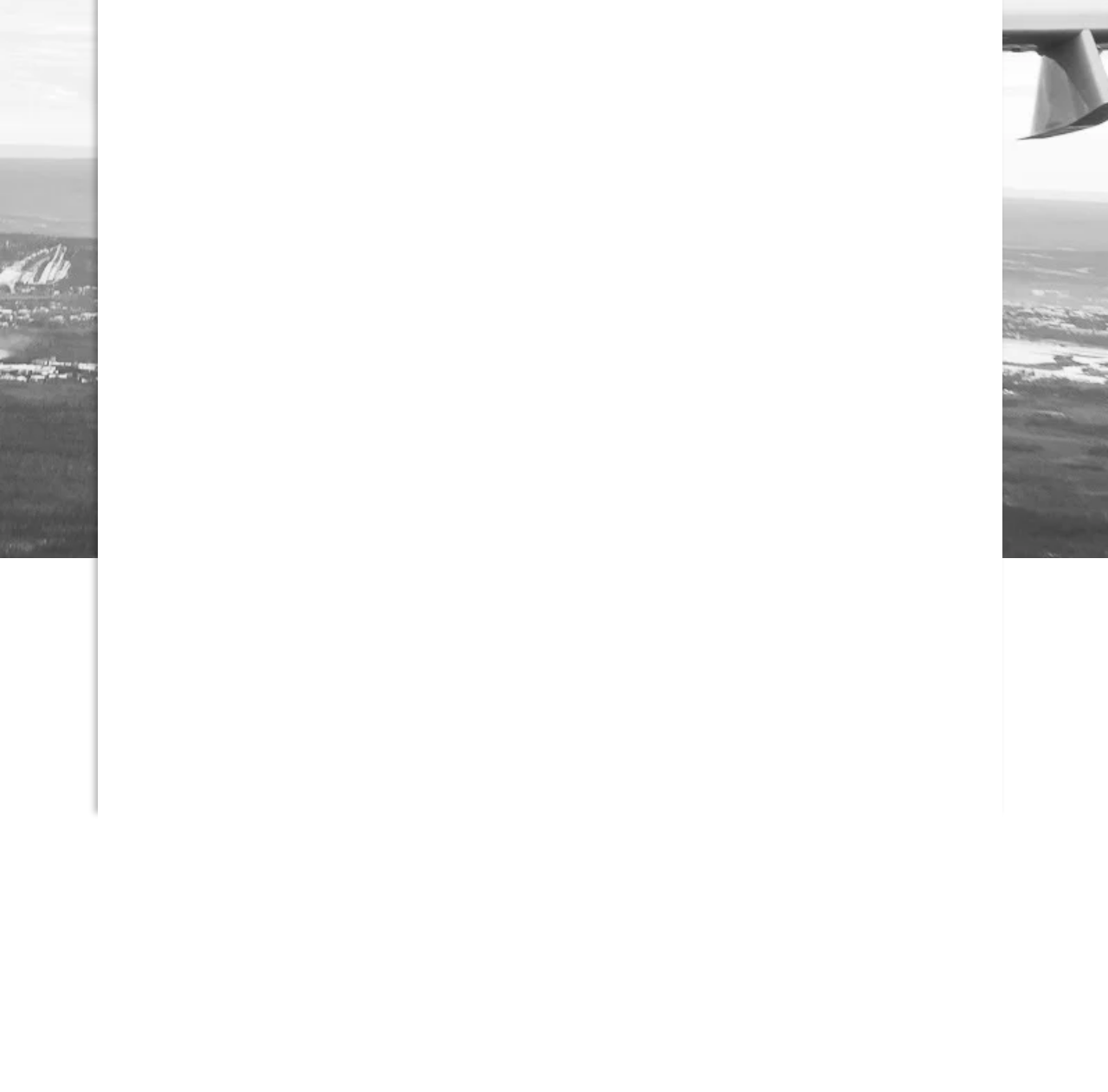Please provide a comprehensive response to the question below by analyzing the image: 
What is the location of the power plant in the ATOL 650?

The webpage explains that the ATOL 650, as a pusher aircraft, has the power plant above the center of drag, out of the water spray, which affects its behavior during power loss.